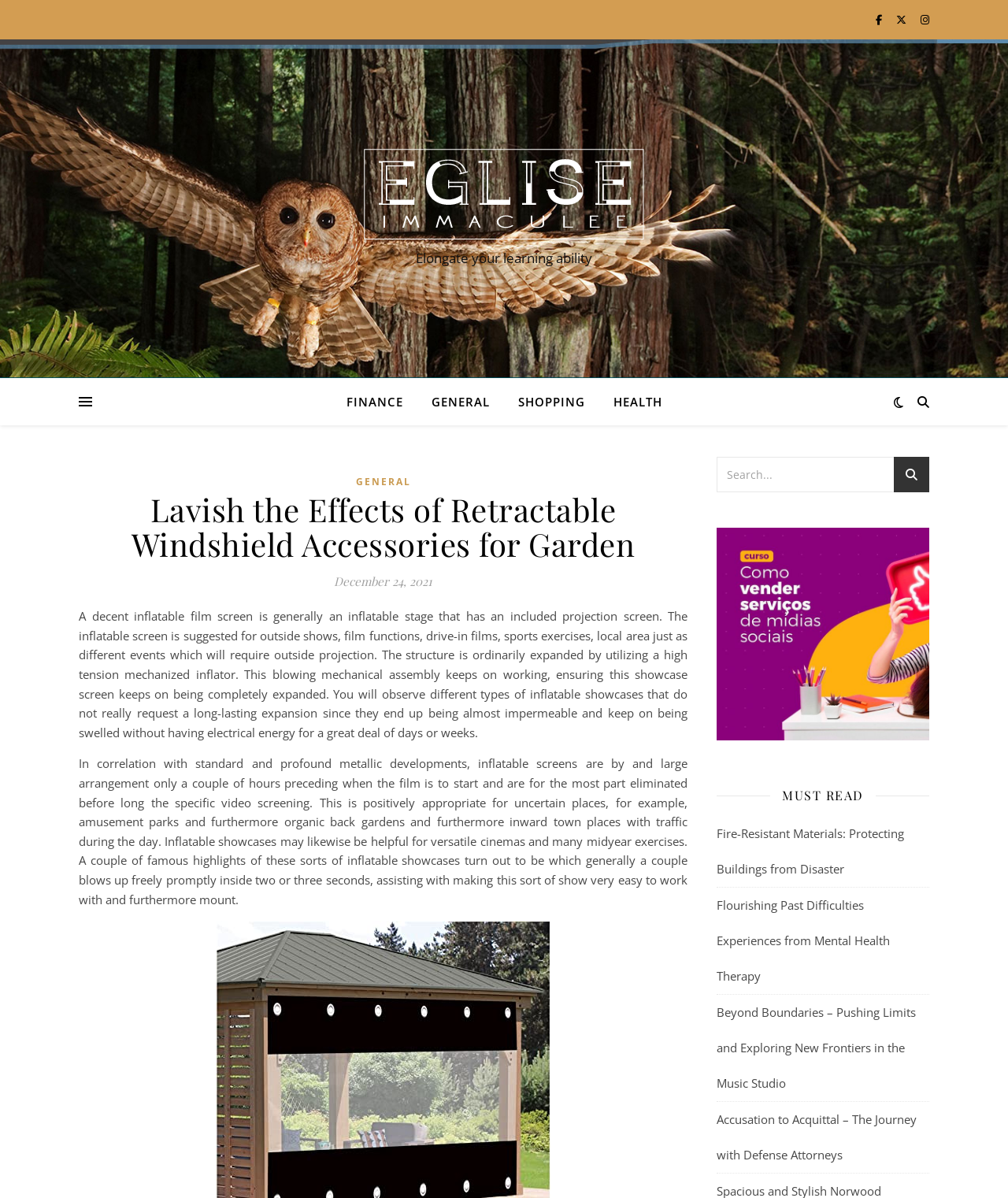Analyze the image and answer the question with as much detail as possible: 
What is a benefit of inflatable screens?

Inflatable screens are beneficial because they can be set up quickly, typically within a couple of hours, and can be easily removed after the event, making them suitable for uncertain places, such as amusement parks and inner town places with traffic during the day.